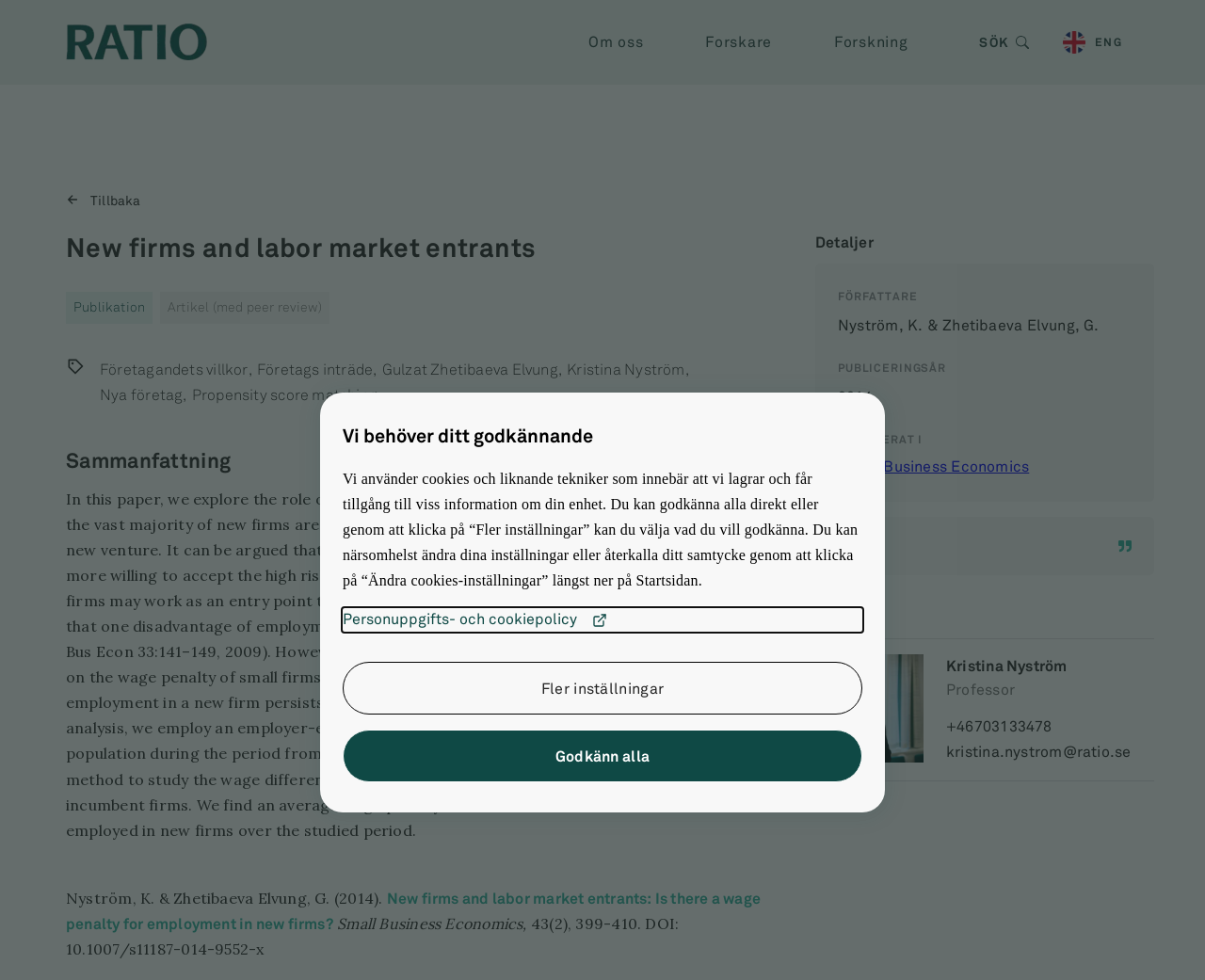Please provide a detailed answer to the question below based on the screenshot: 
What is the name of the publication where the article was published?

I found the name of the publication by looking at the link element with the text 'Small Business Economics' which is located in the 'PUBLICERAT I' section.